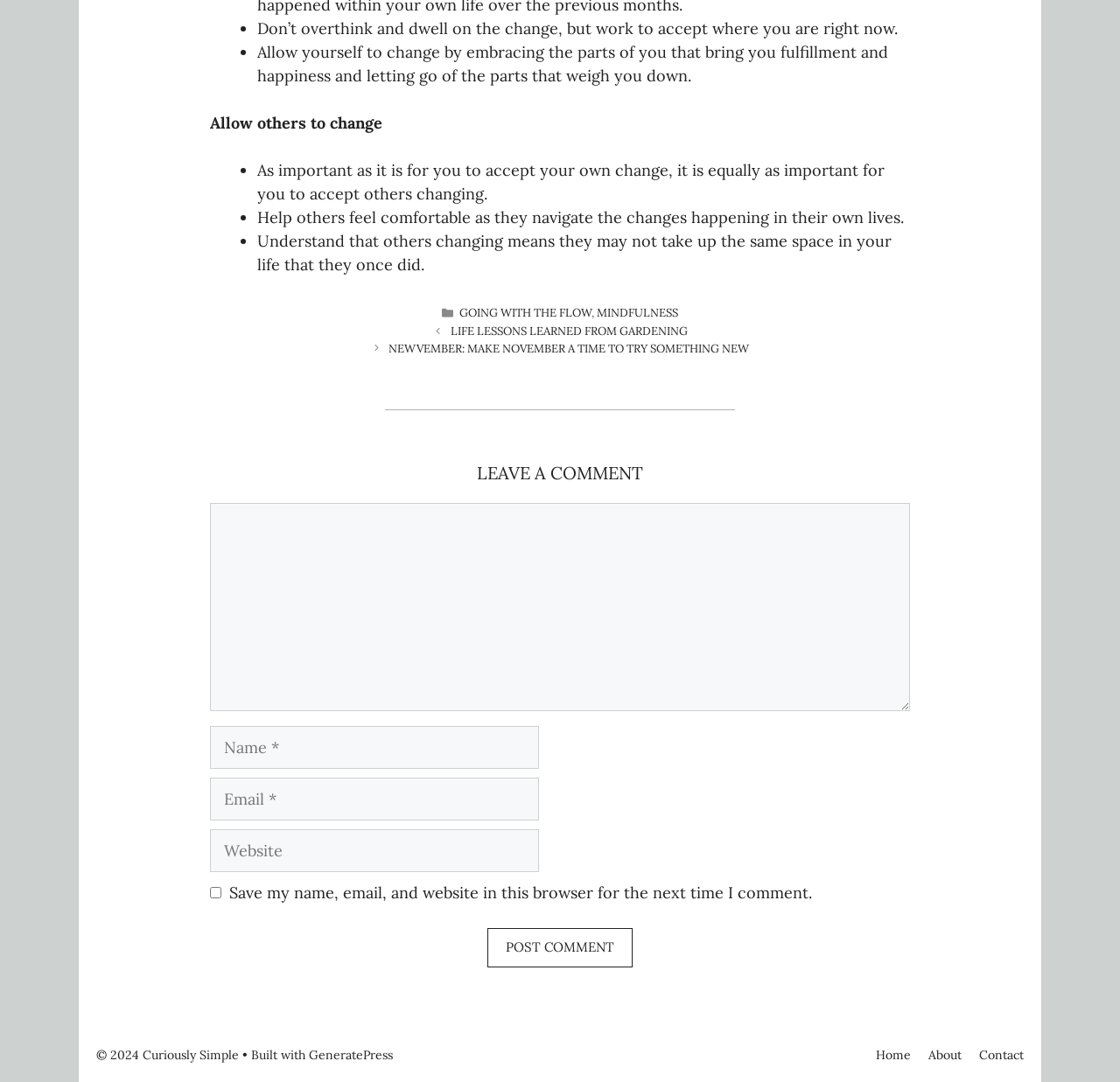Determine the bounding box for the UI element as described: "parent_node: Comment name="email" placeholder="Email *"". The coordinates should be represented as four float numbers between 0 and 1, formatted as [left, top, right, bottom].

[0.188, 0.719, 0.481, 0.758]